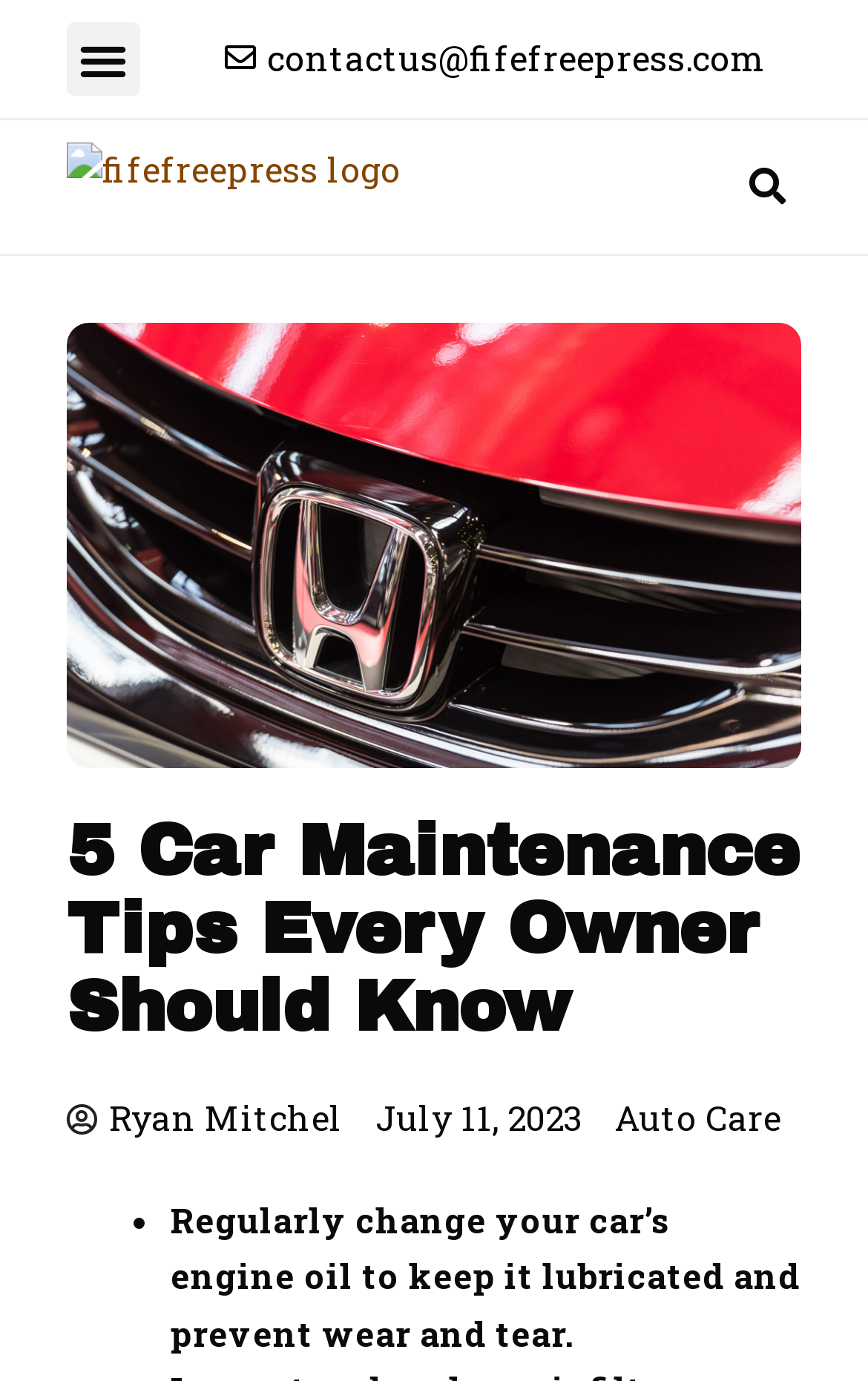Provide your answer in a single word or phrase: 
What is the first car maintenance tip?

Regularly change your car’s engine oil